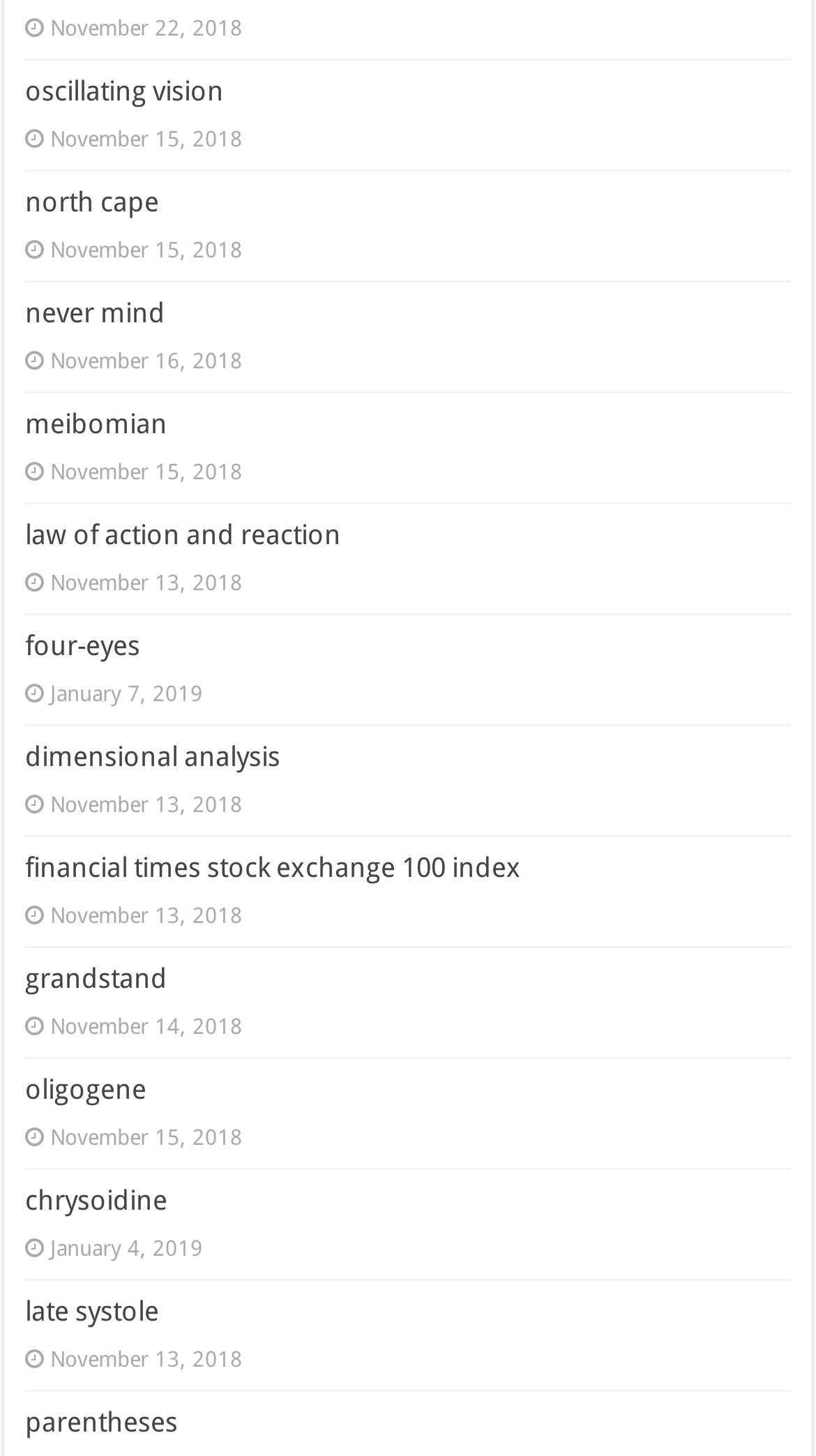Could you specify the bounding box coordinates for the clickable section to complete the following instruction: "view north cape"?

[0.031, 0.128, 0.195, 0.149]